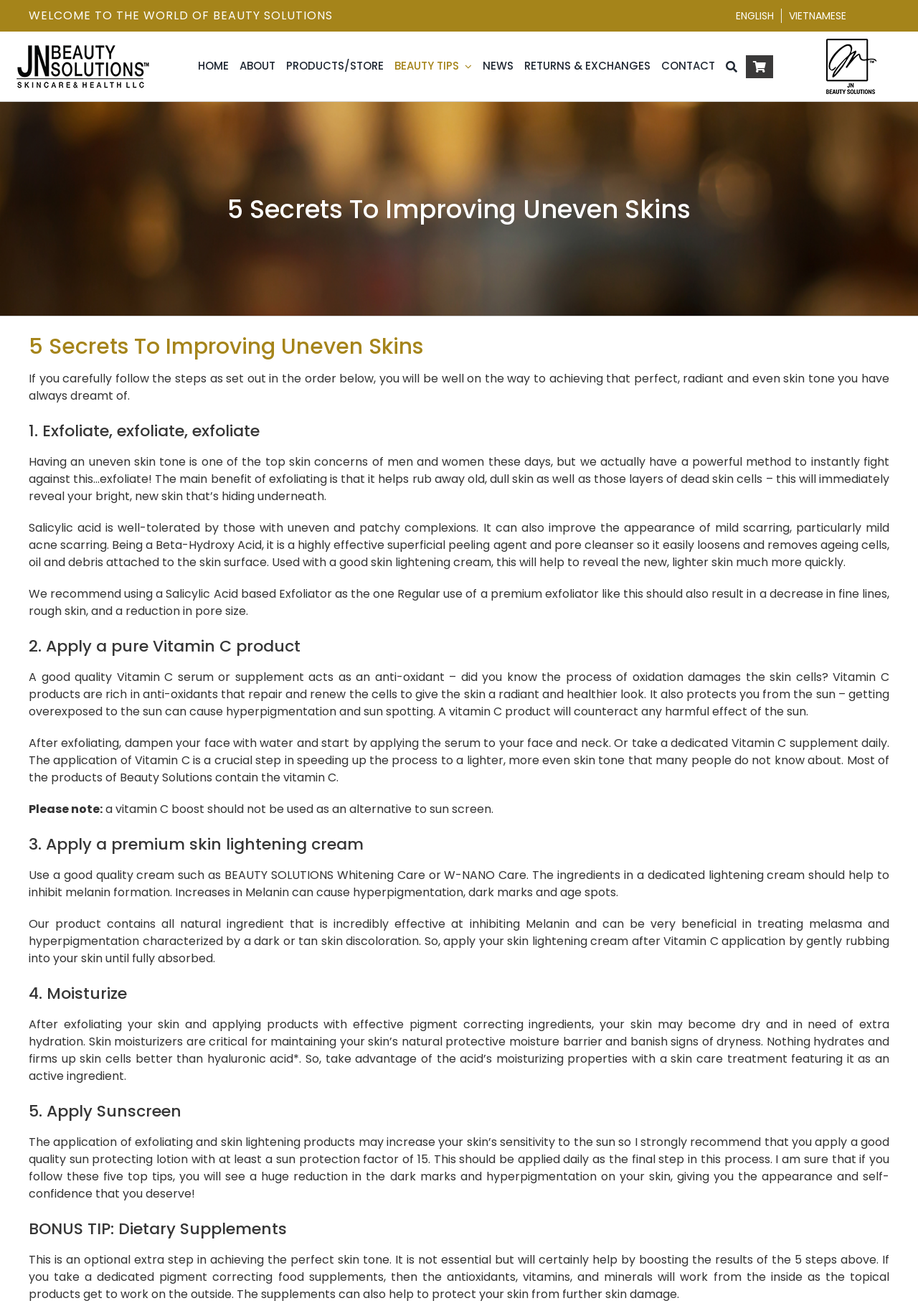Identify the bounding box coordinates of the region that should be clicked to execute the following instruction: "Click on the 'Go to Top' button".

[0.904, 0.679, 0.941, 0.698]